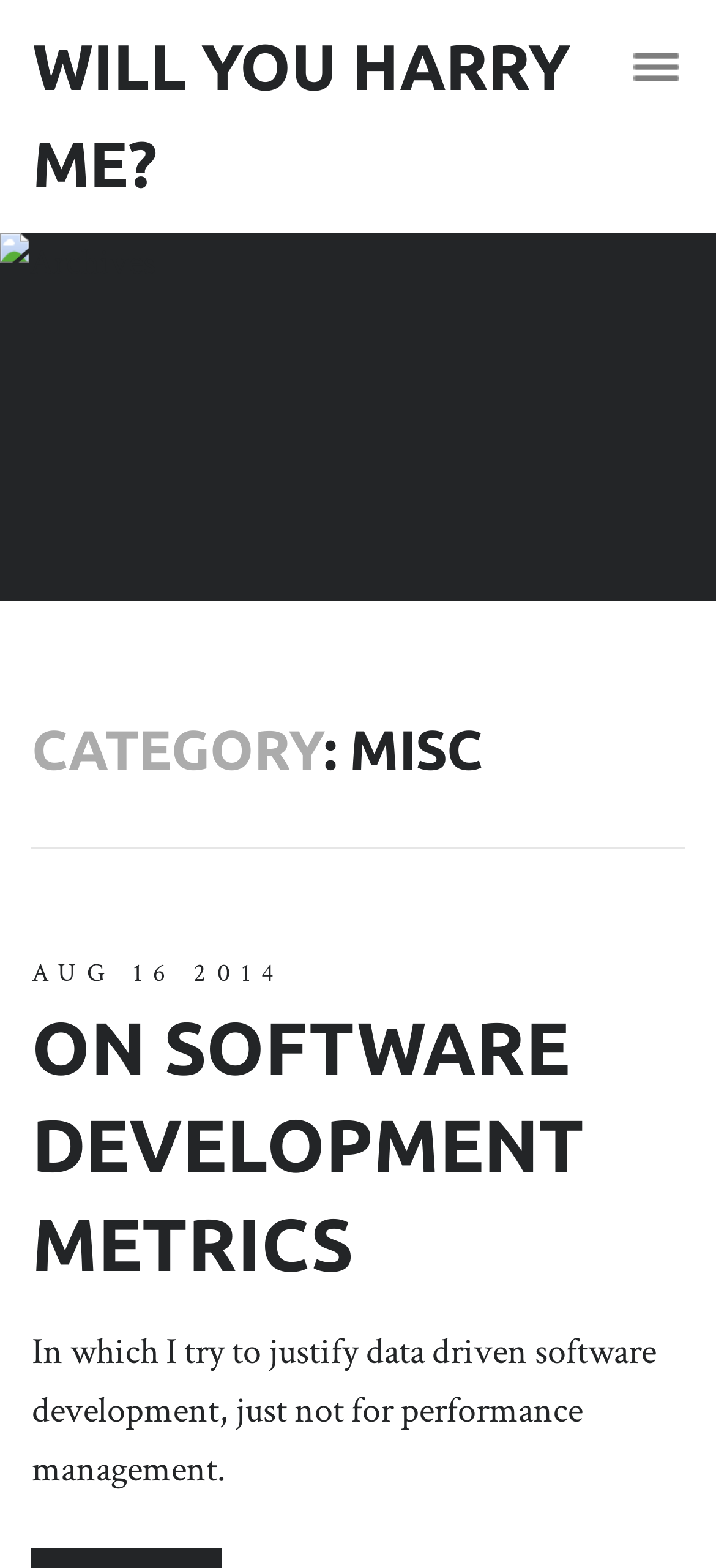Answer the question using only a single word or phrase: 
What is the title of the blog post?

ON SOFTWARE DEVELOPMENT METRICS